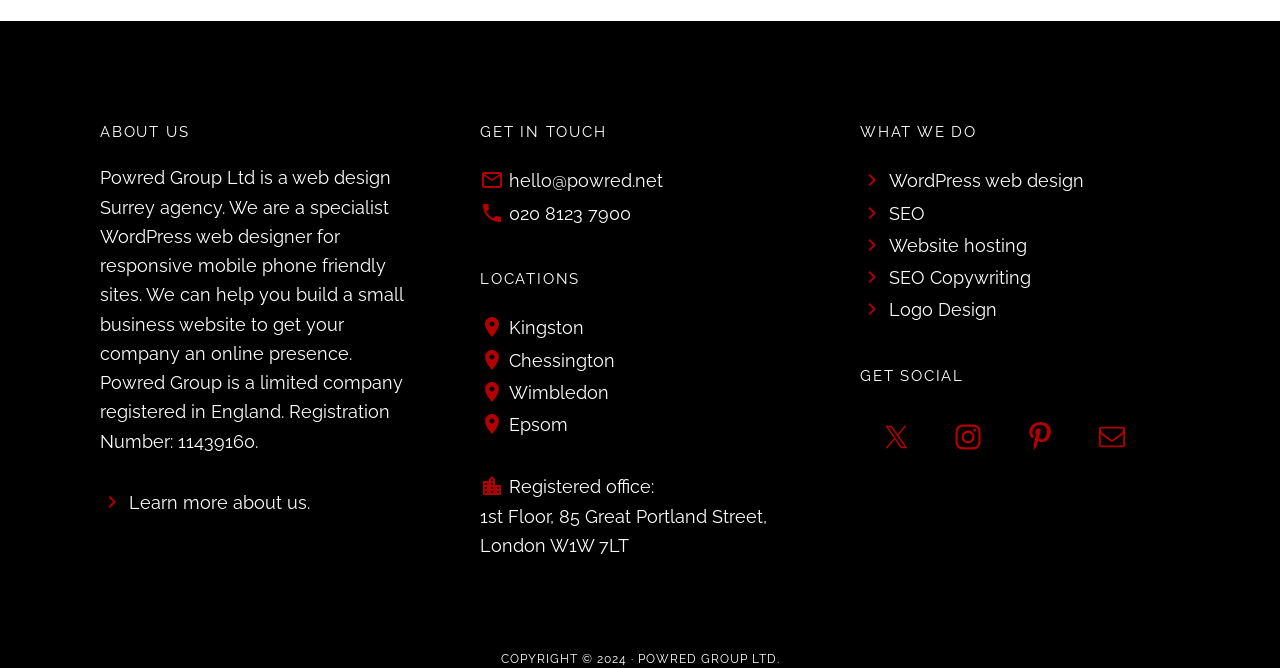How many social media platforms are listed on the webpage?
Look at the image and respond to the question as thoroughly as possible.

The social media platforms are listed under the 'GET SOCIAL' heading, and there are four links with platform names: E-mail, Instagram, Pinterest, and Twitter.